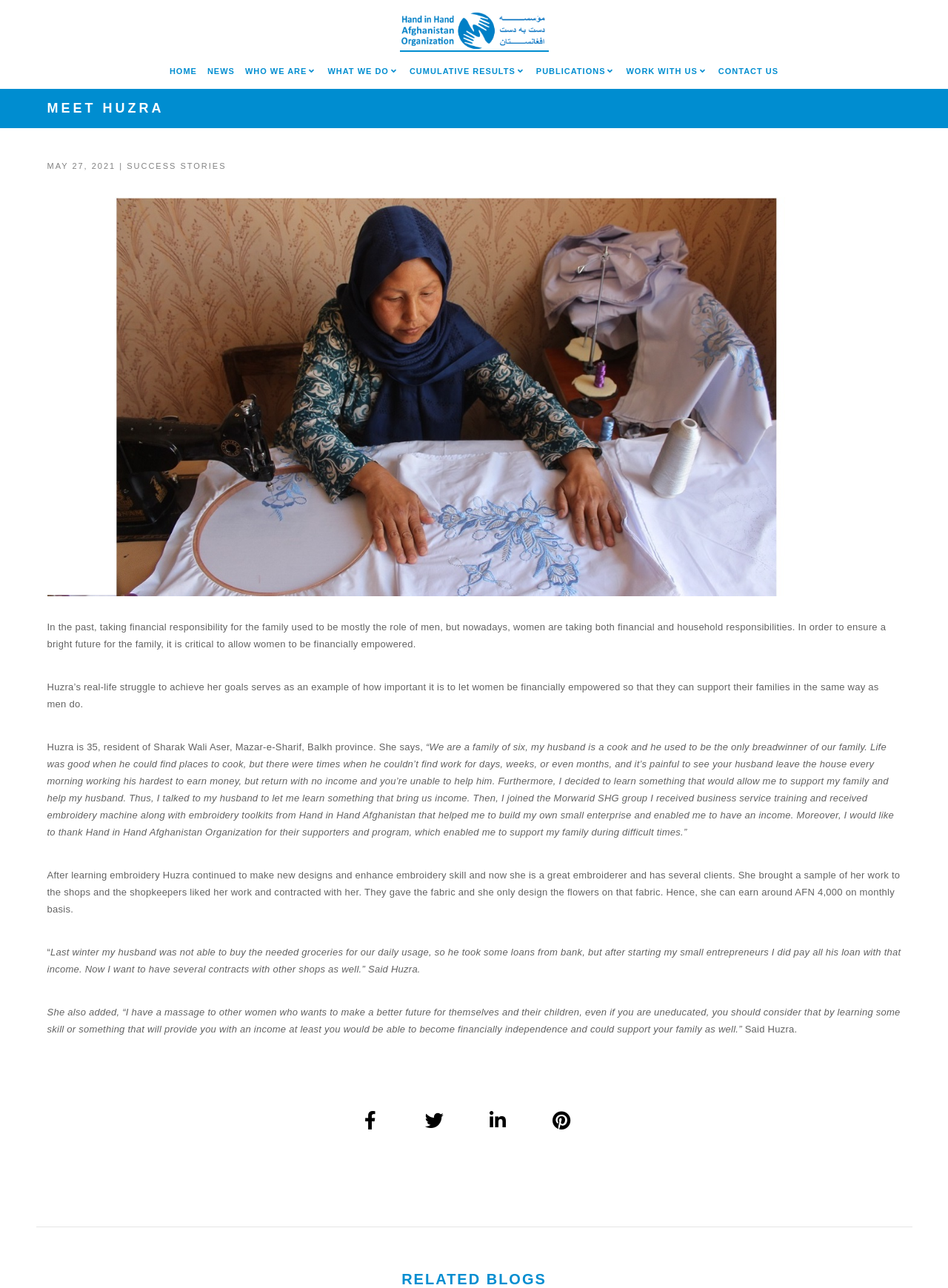Identify the bounding box coordinates of the element that should be clicked to fulfill this task: "Read the 'SUCCESS STORIES' article". The coordinates should be provided as four float numbers between 0 and 1, i.e., [left, top, right, bottom].

[0.134, 0.125, 0.239, 0.132]